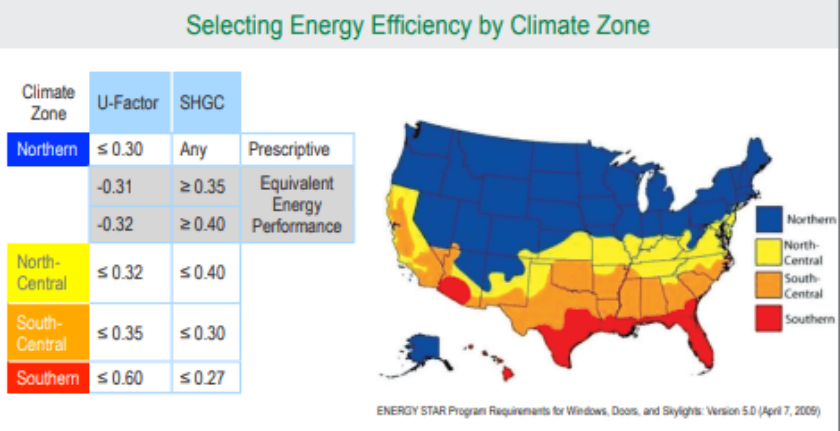Use the details in the image to answer the question thoroughly: 
What is the purpose of the color-coded map of the United States?

The color-coded map of the United States accompanies the table and visually represents the different climate zones, with the Northern region shaded in dark blue and the Southern zones depicted in shades of orange and yellow, reflecting the varying energy efficiency standards based on climate.